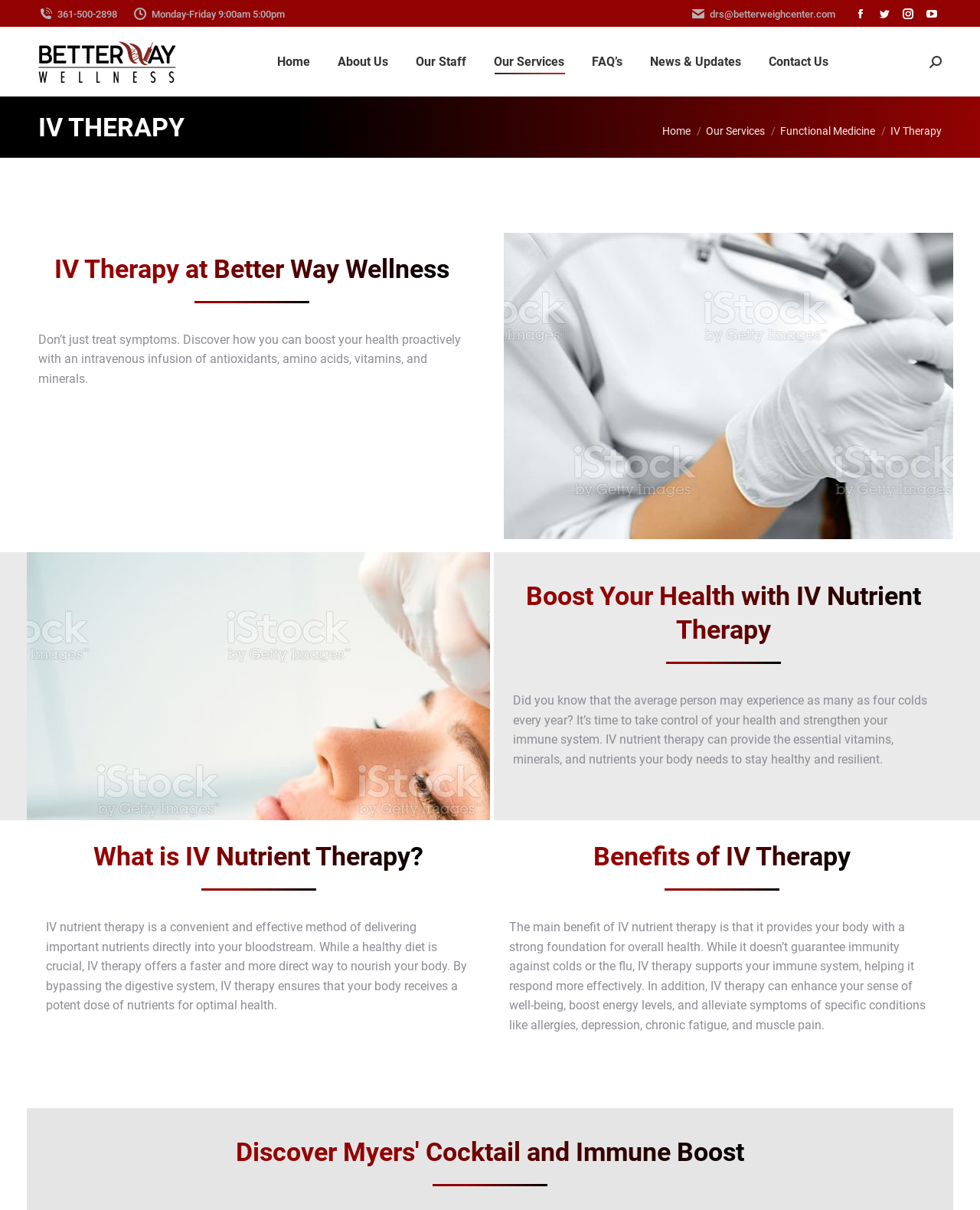Using the description "Our Services", predict the bounding box of the relevant HTML element.

[0.501, 0.034, 0.579, 0.068]